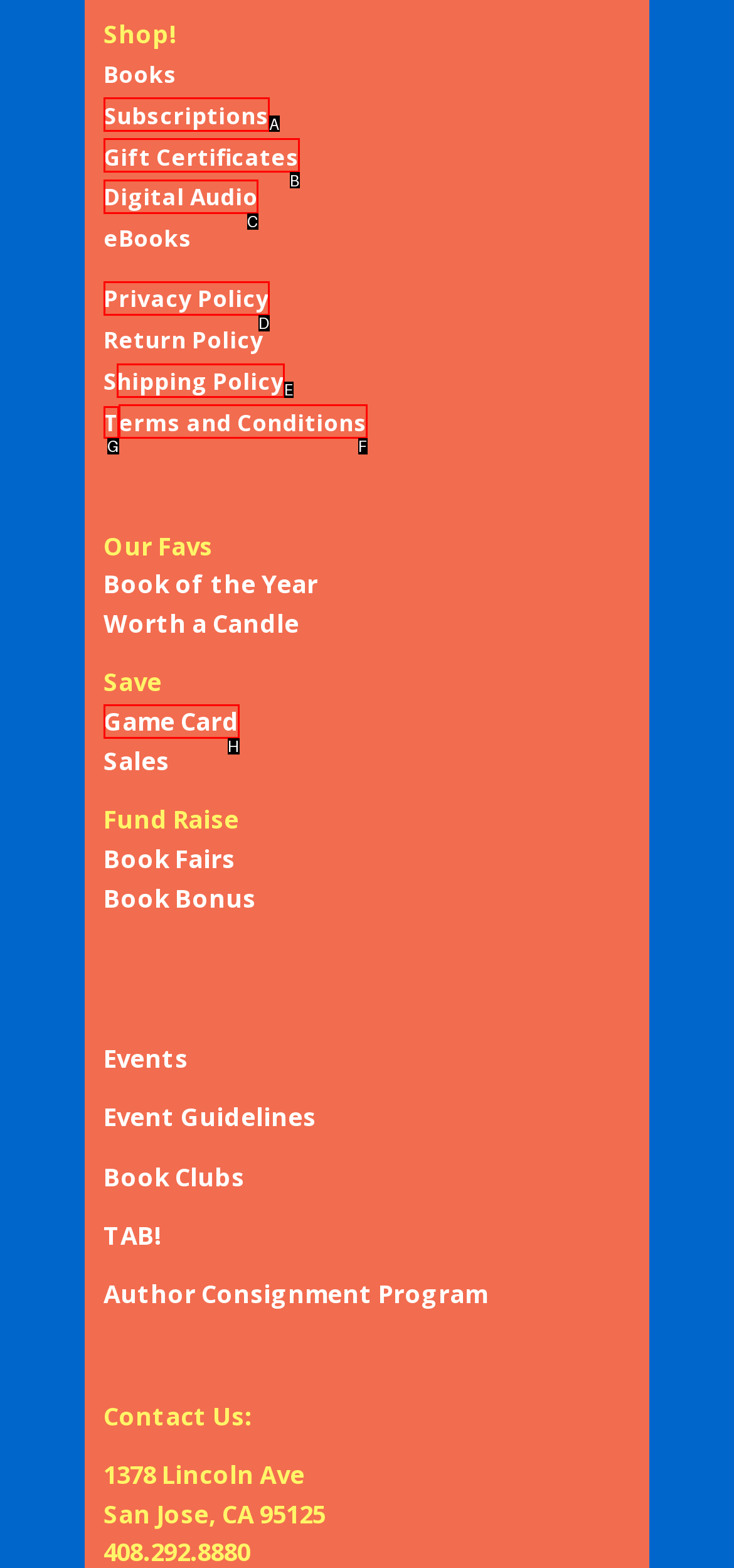Select the letter of the option that corresponds to: erms and Conditions
Provide the letter from the given options.

F